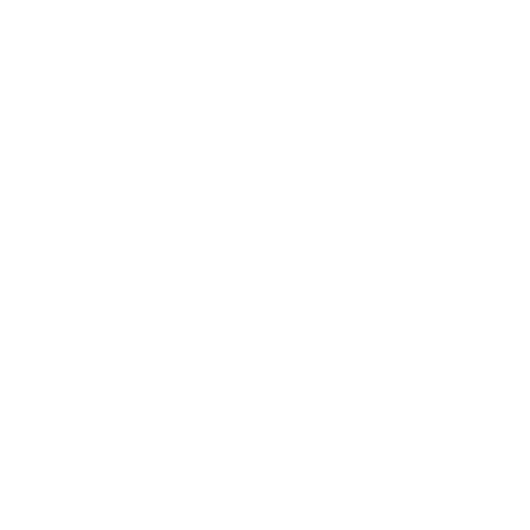Break down the image and describe every detail you can observe.

The image features a Teal Faux Leather Giant Print Standard-Size King James Version Bible with a Thumb Index, designed for easy navigation. The Bible boasts a luxurious faux leather cover, providing both elegance and durability. Its large print makes reading accessible for those who might have difficulty with standard text sizes, while the thumb index allows for quick reference to various sections and books within. This combination of features makes it an ideal choice for everyday use, study, or as a thoughtful gift for those who appreciate a blend of style and functionality in their spiritual resources.